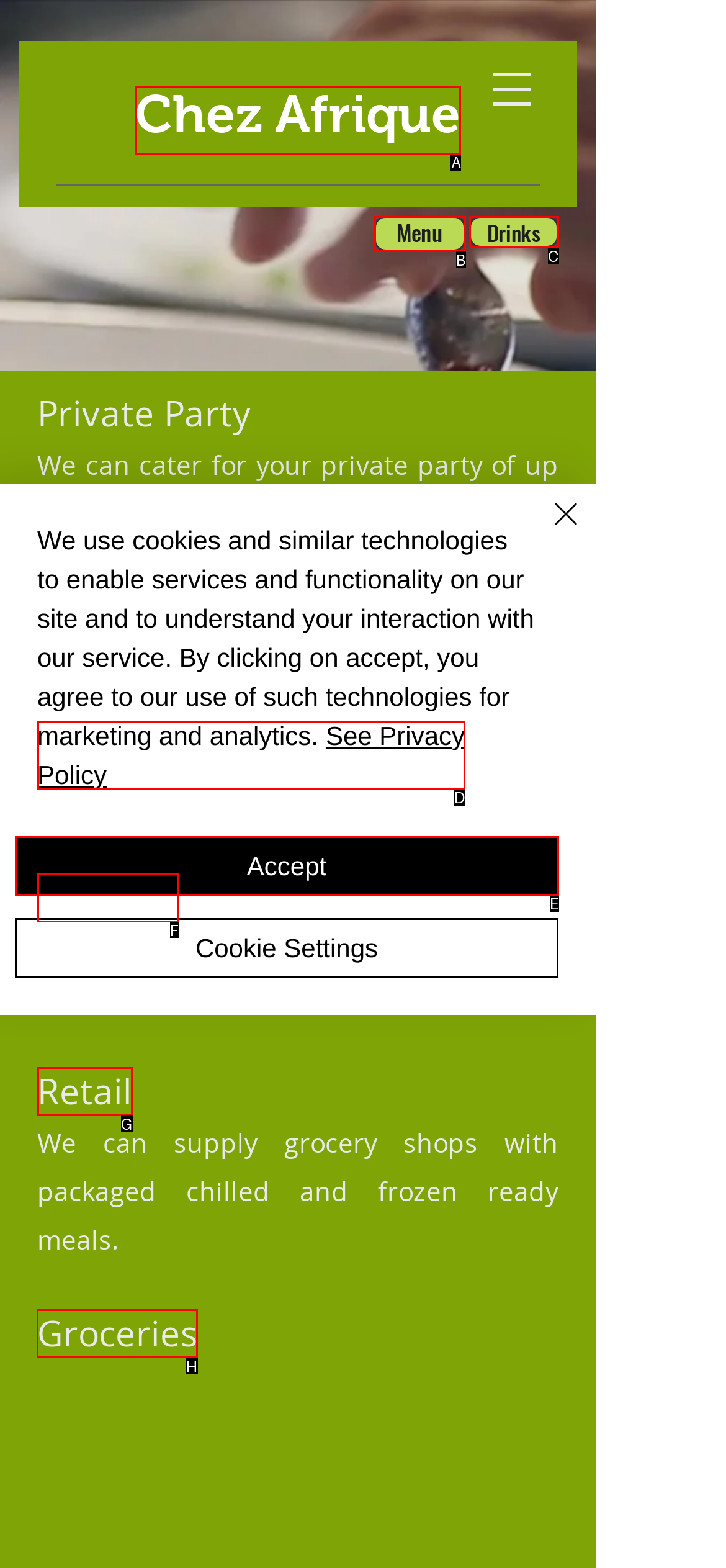Determine which HTML element should be clicked to carry out the following task: Click the 'Groceries' link Respond with the letter of the appropriate option.

H